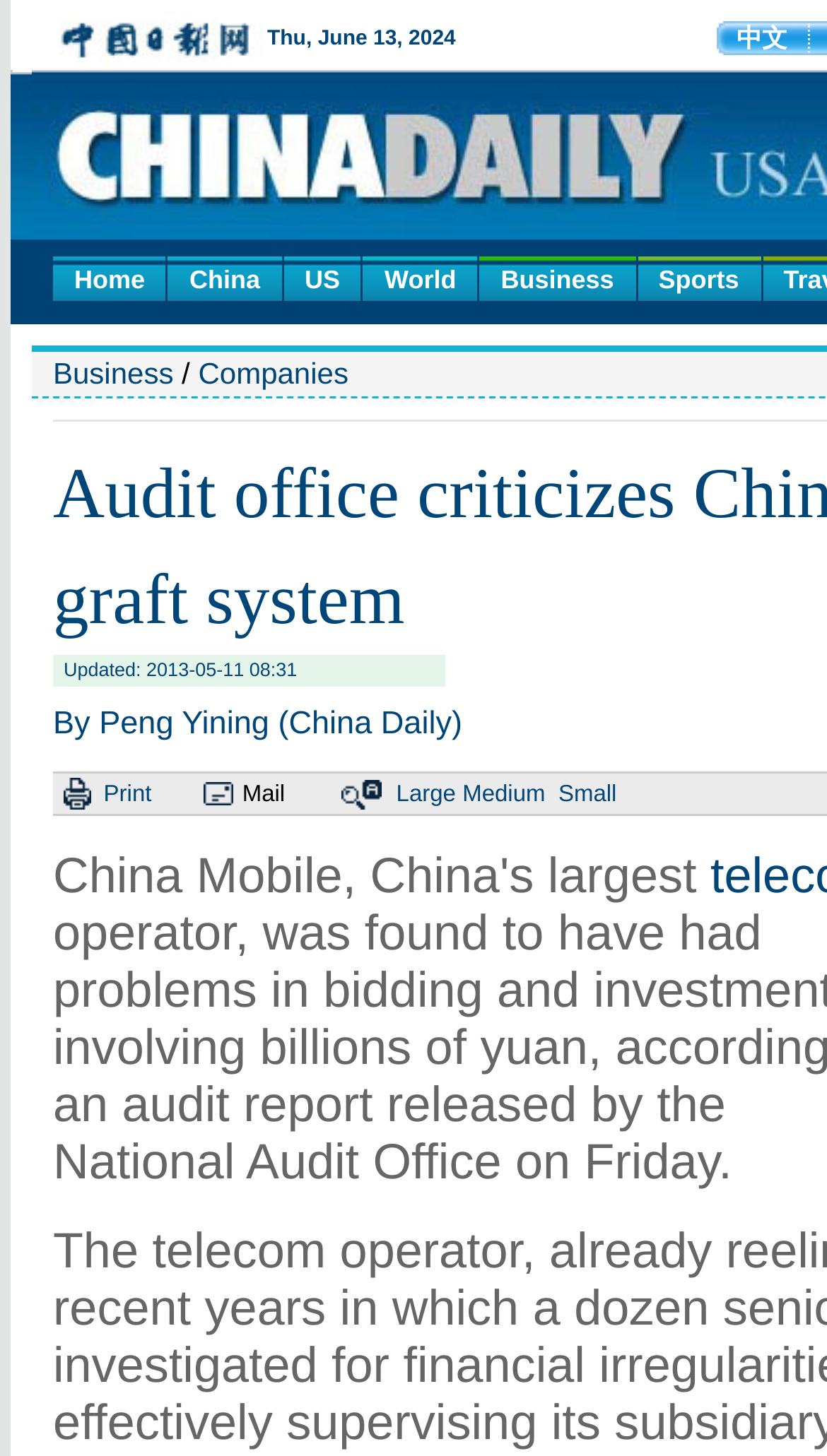Can you specify the bounding box coordinates for the region that should be clicked to fulfill this instruction: "go to home page".

[0.064, 0.176, 0.201, 0.207]